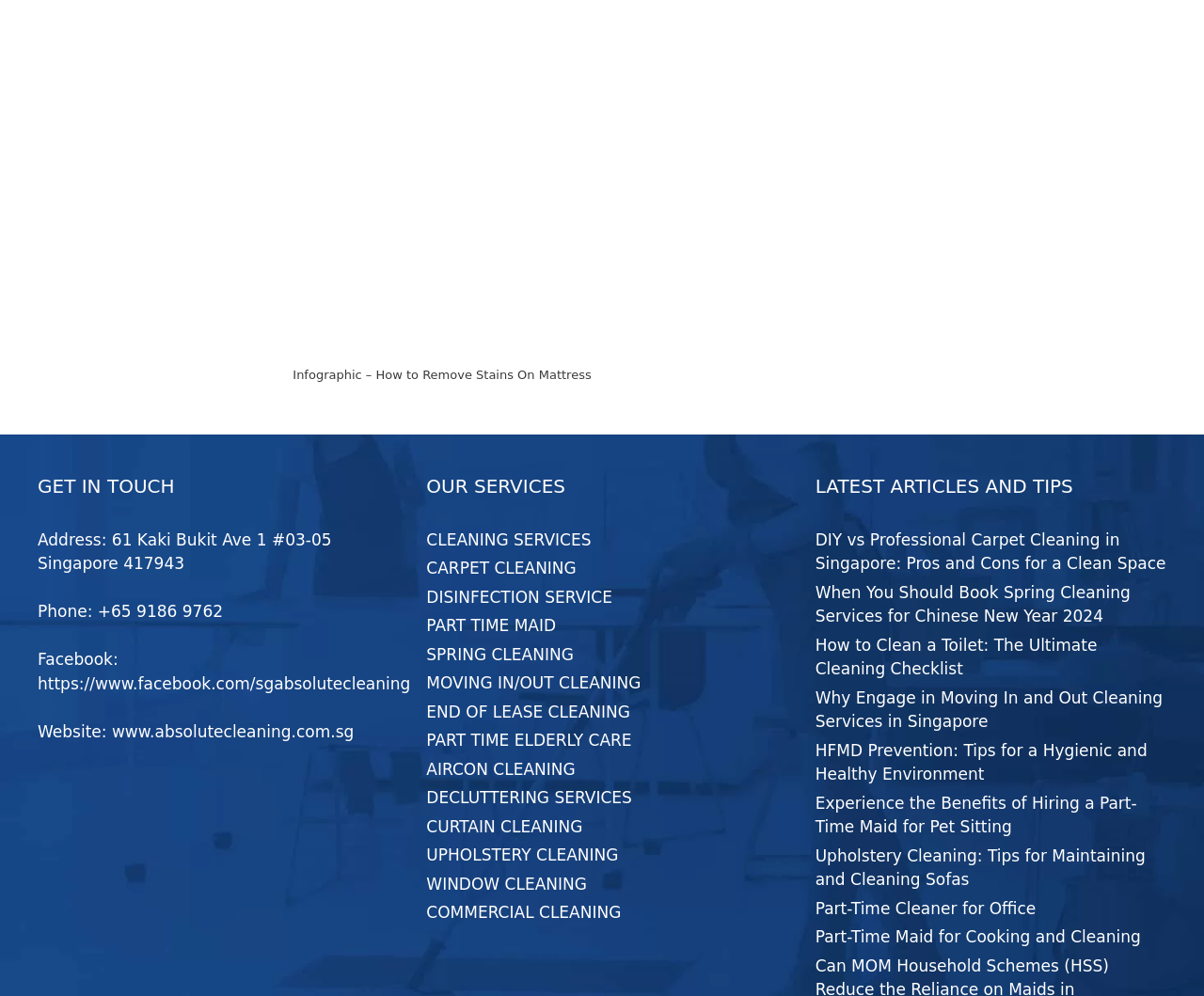Locate the bounding box coordinates of the element you need to click to accomplish the task described by this instruction: "Explore faraway coach or minibus routes around Europe".

None